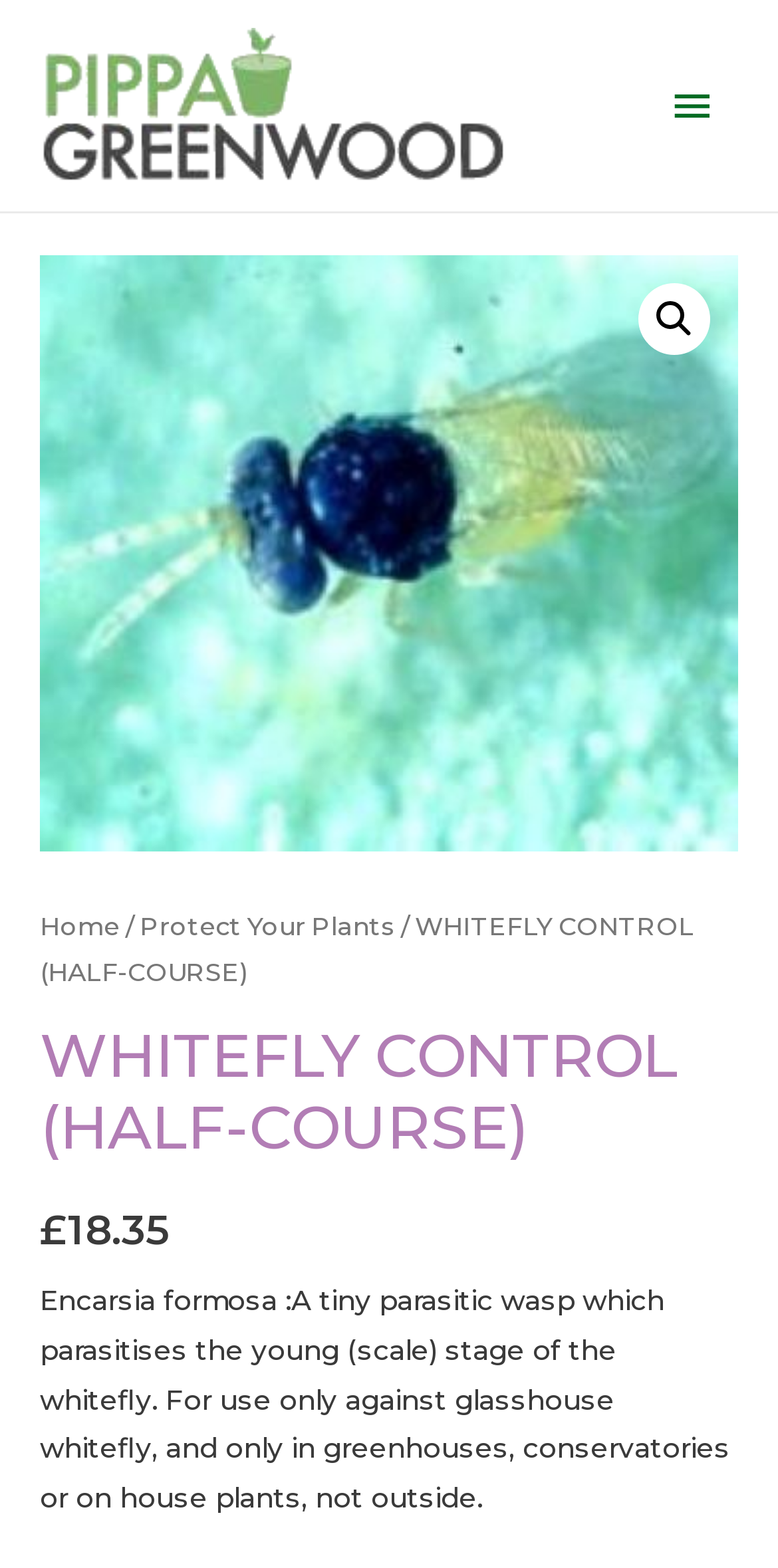Give a one-word or short phrase answer to this question: 
What is the name of the parasitic wasp?

Encarsia formosa